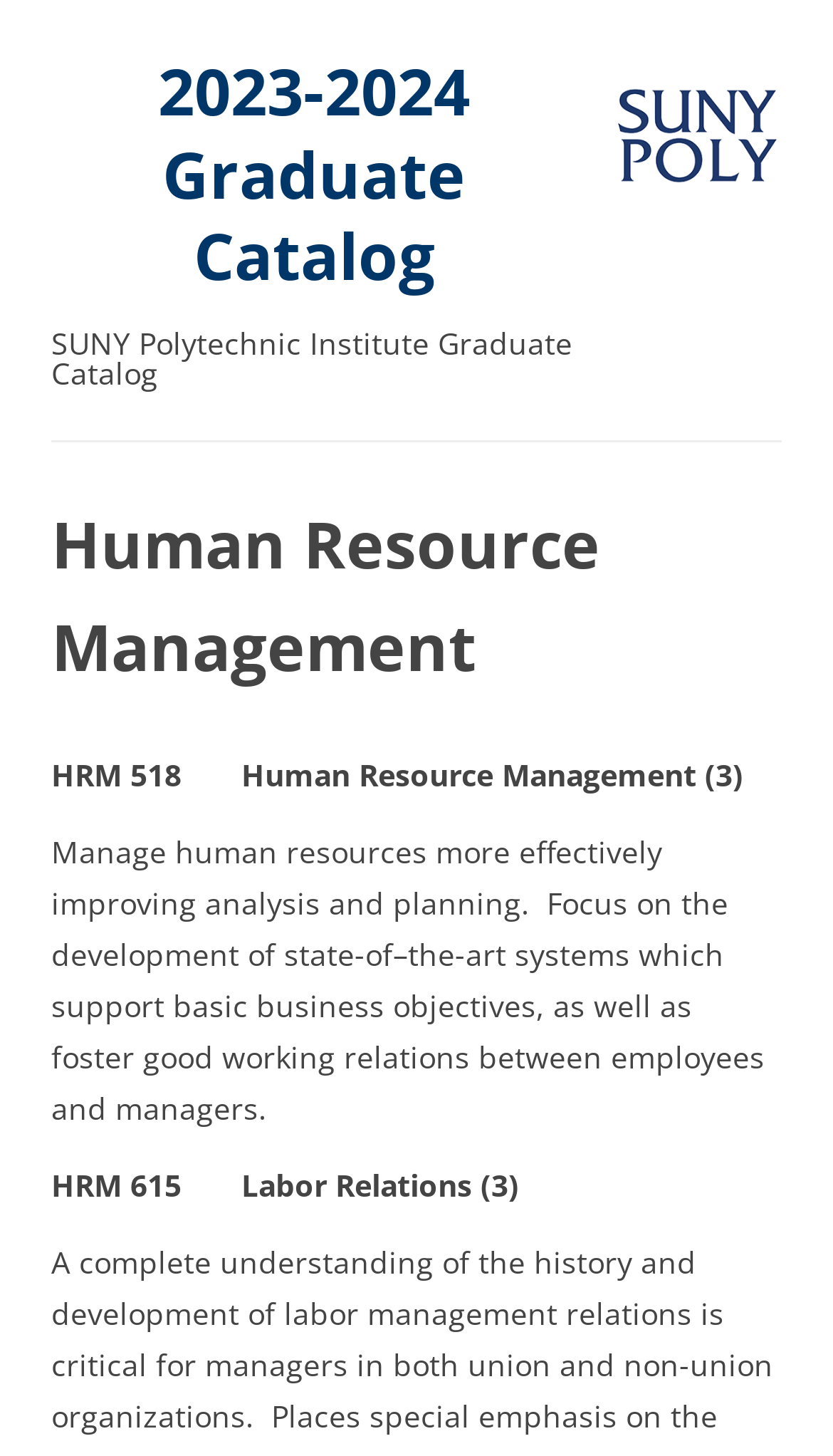Extract the main heading from the webpage content.

2023-2024 Graduate Catalog